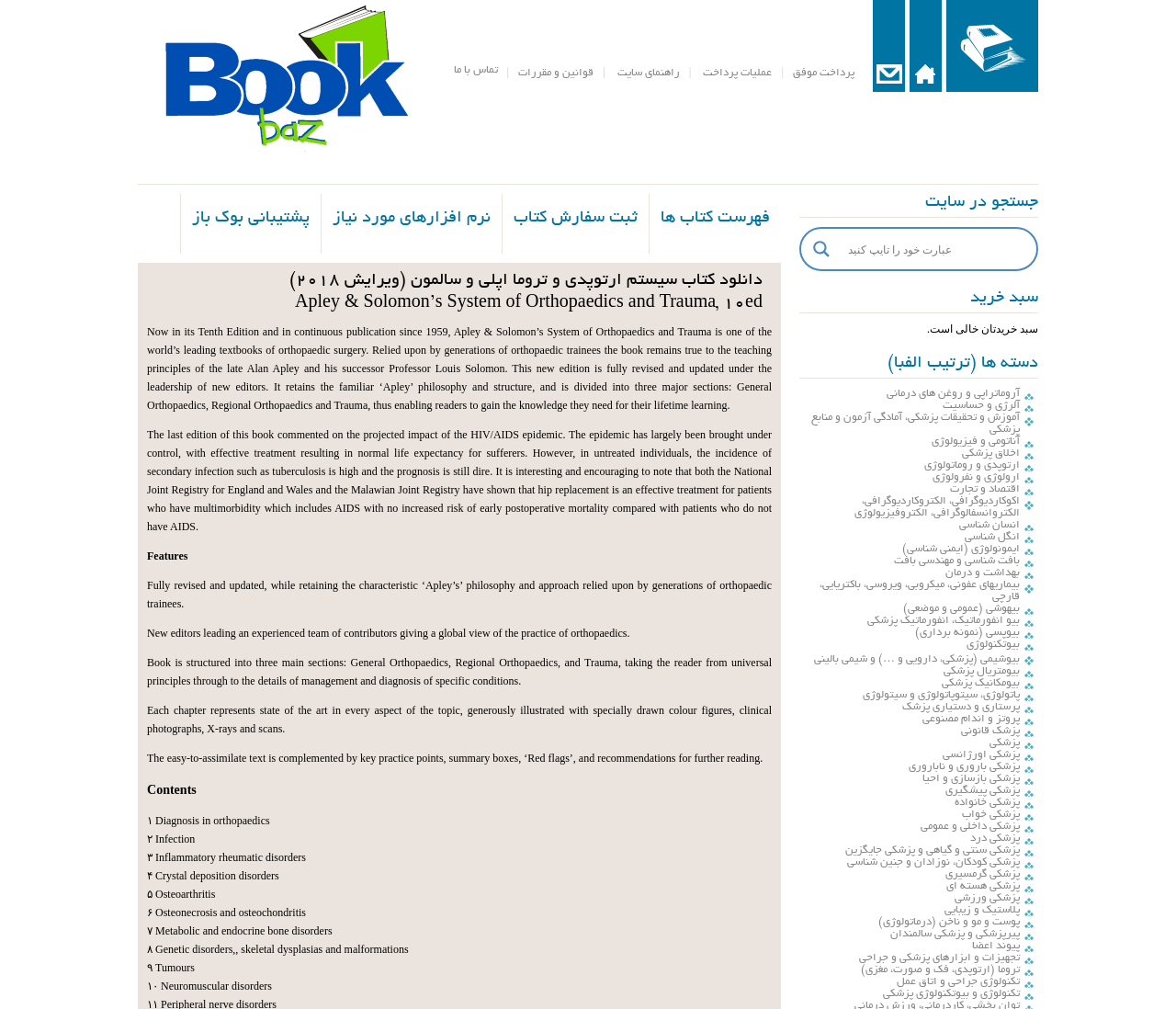Using floating point numbers between 0 and 1, provide the bounding box coordinates in the format (top-left x, top-left y, bottom-right x, bottom-right y). Locate the UI element described here: پزشکی

[0.68, 0.73, 0.883, 0.742]